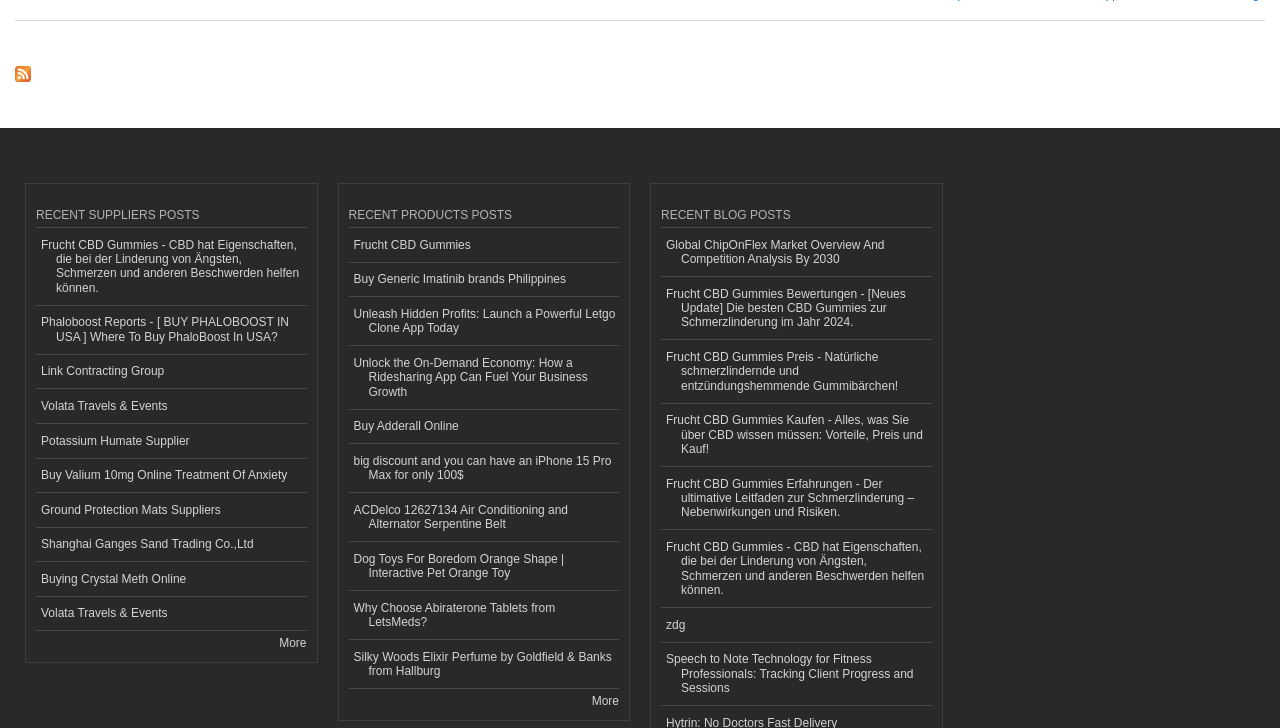Find the bounding box coordinates for the HTML element specified by: "Volata Travels & Events".

[0.028, 0.535, 0.239, 0.582]